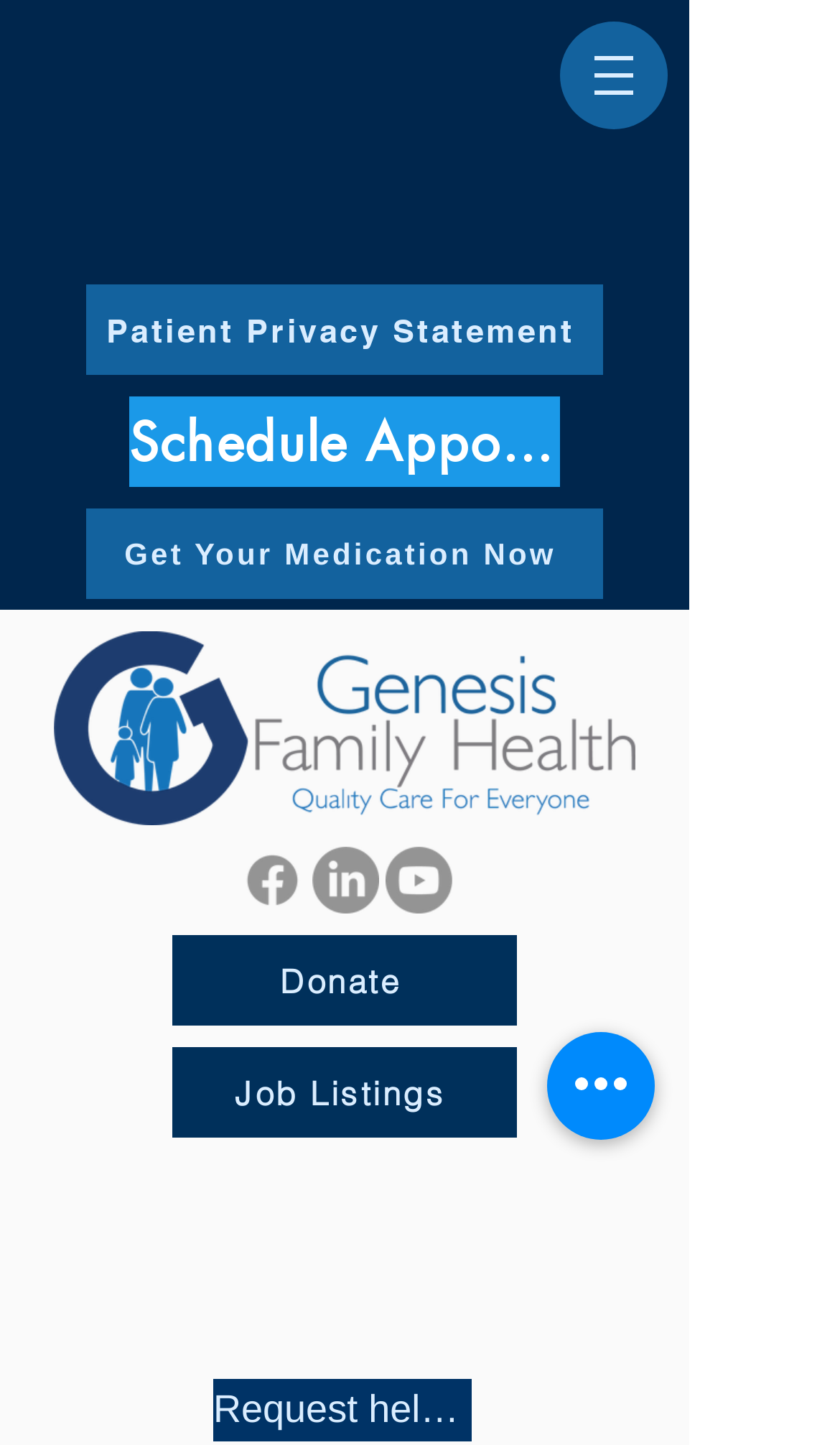Calculate the bounding box coordinates for the UI element based on the following description: "Patient Privacy Statement". Ensure the coordinates are four float numbers between 0 and 1, i.e., [left, top, right, bottom].

[0.103, 0.197, 0.718, 0.259]